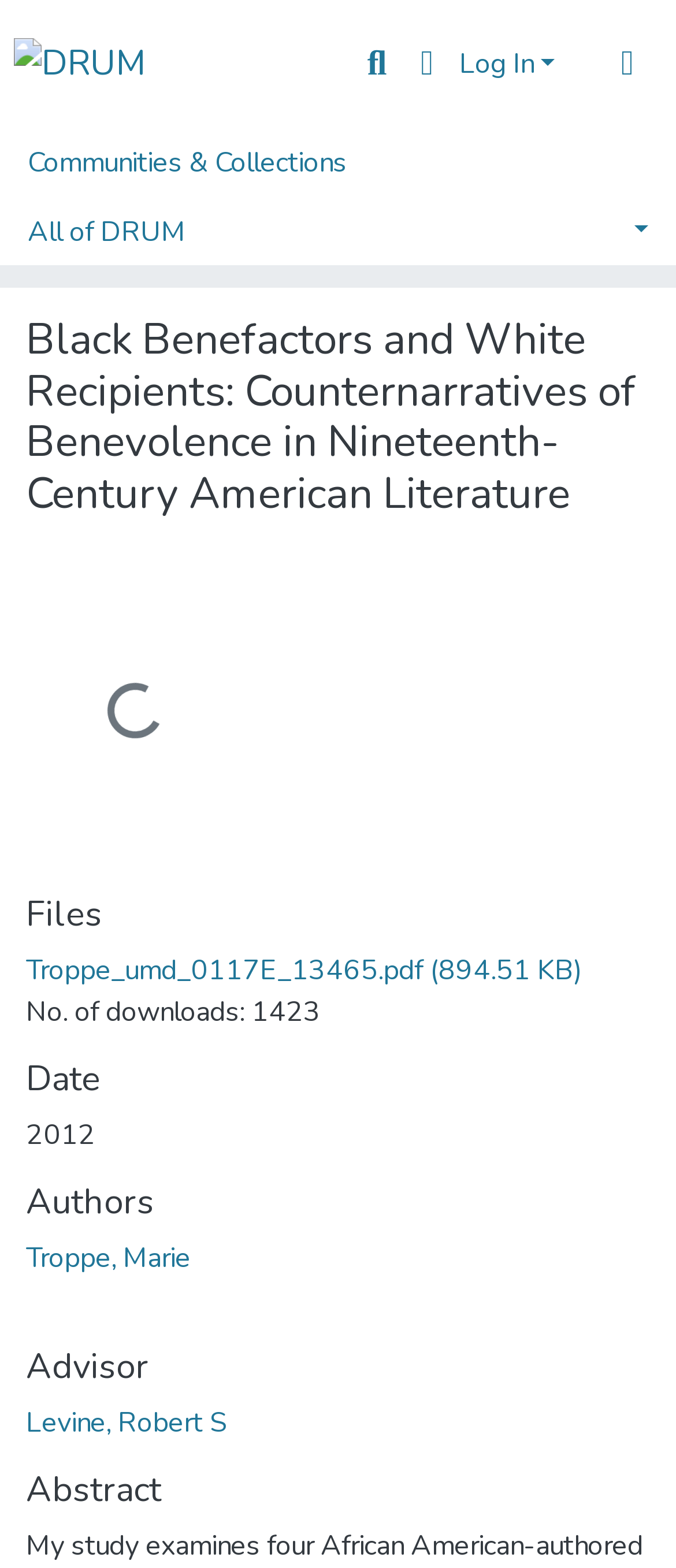Please indicate the bounding box coordinates of the element's region to be clicked to achieve the instruction: "Download the file Troppe_umd_0117E_13465.pdf". Provide the coordinates as four float numbers between 0 and 1, i.e., [left, top, right, bottom].

[0.038, 0.606, 0.862, 0.631]